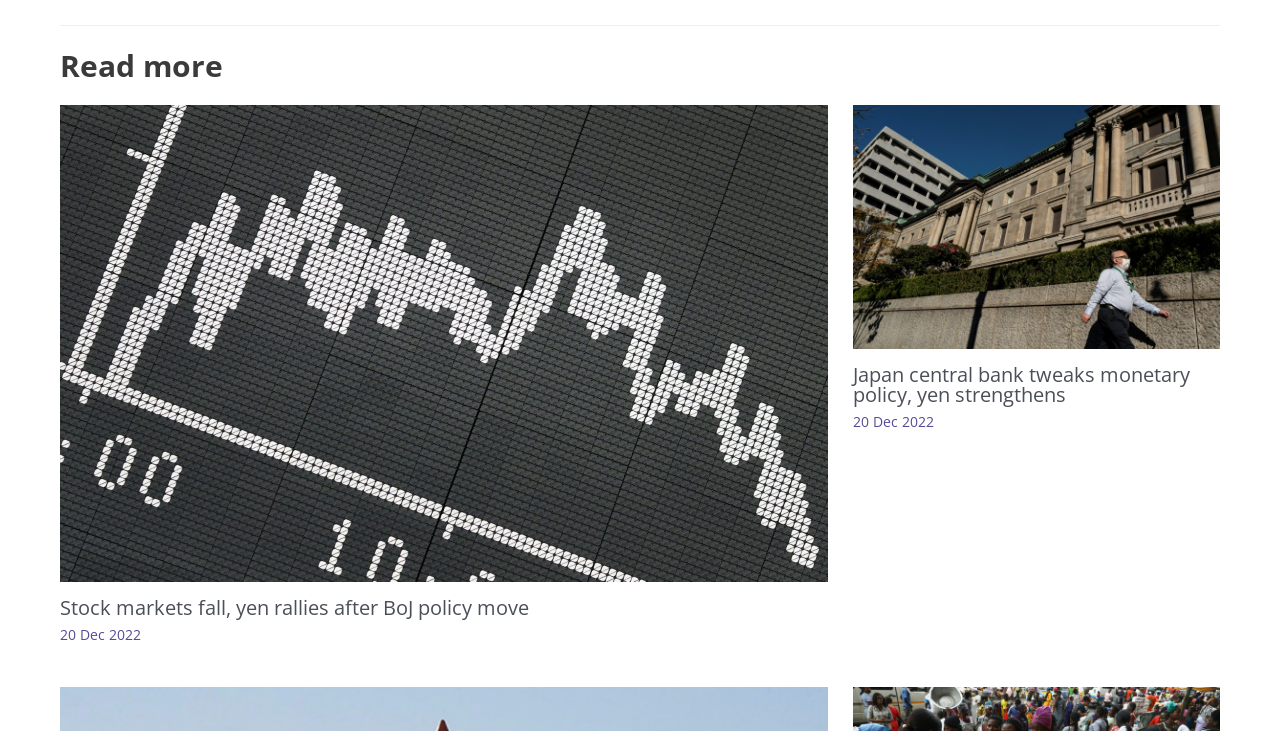How many news articles are displayed on this webpage?
Please answer using one word or phrase, based on the screenshot.

2